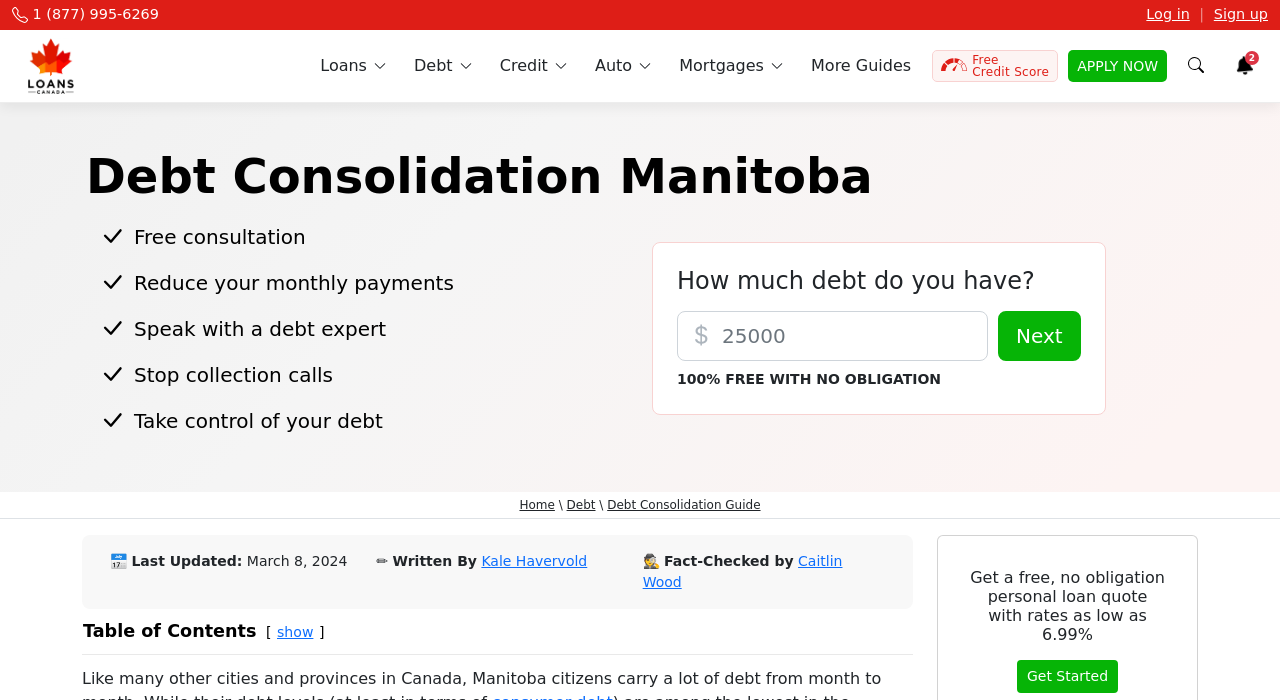What are the benefits of debt consolidation?
From the details in the image, provide a complete and detailed answer to the question.

The benefits of debt consolidation are listed in the main section of the webpage, including reducing monthly payments, stopping collection calls, and taking control of debt.